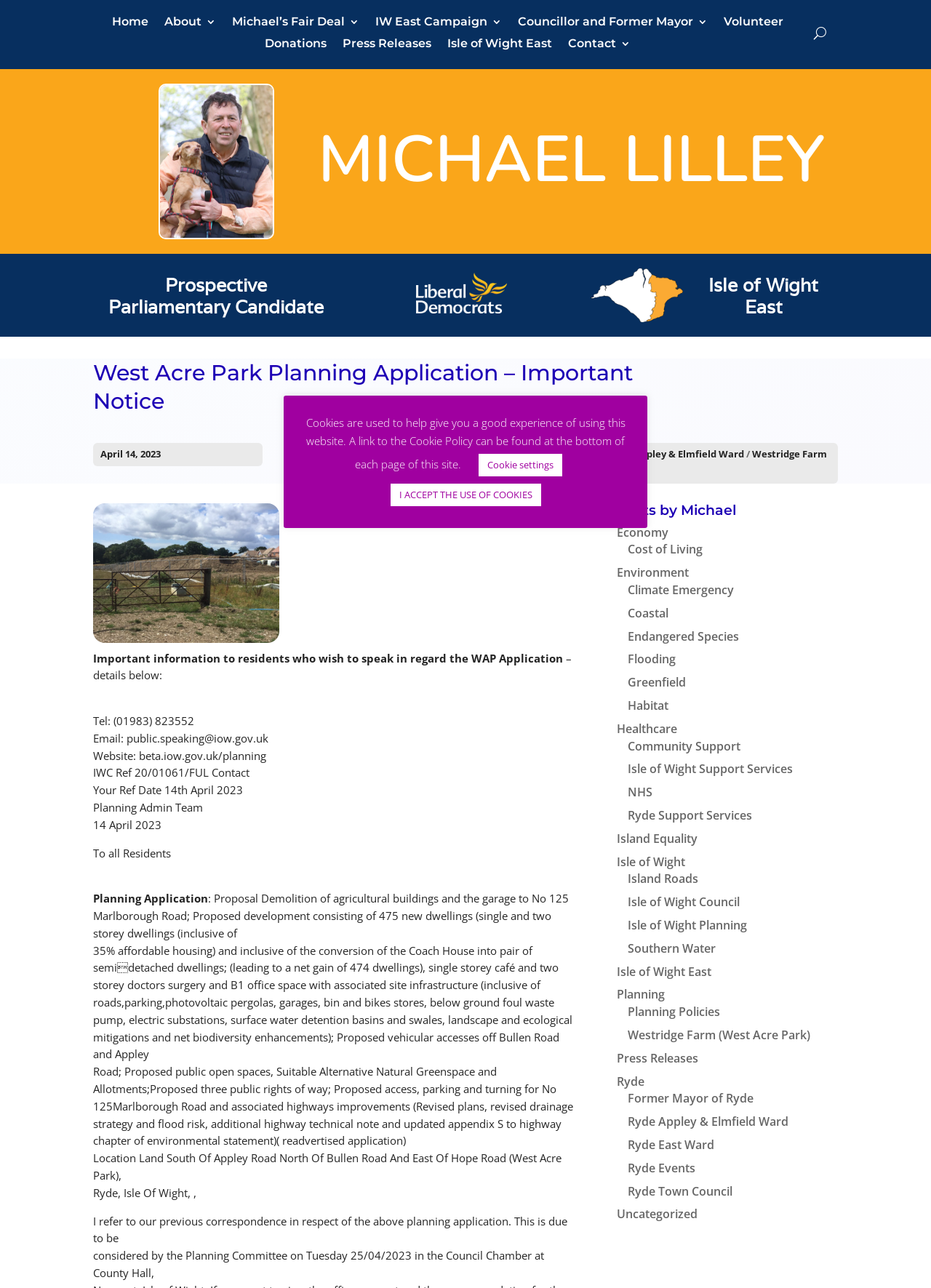Determine the coordinates of the bounding box that should be clicked to complete the instruction: "Read the Oppo F11 Pro Overview article". The coordinates should be represented by four float numbers between 0 and 1: [left, top, right, bottom].

None